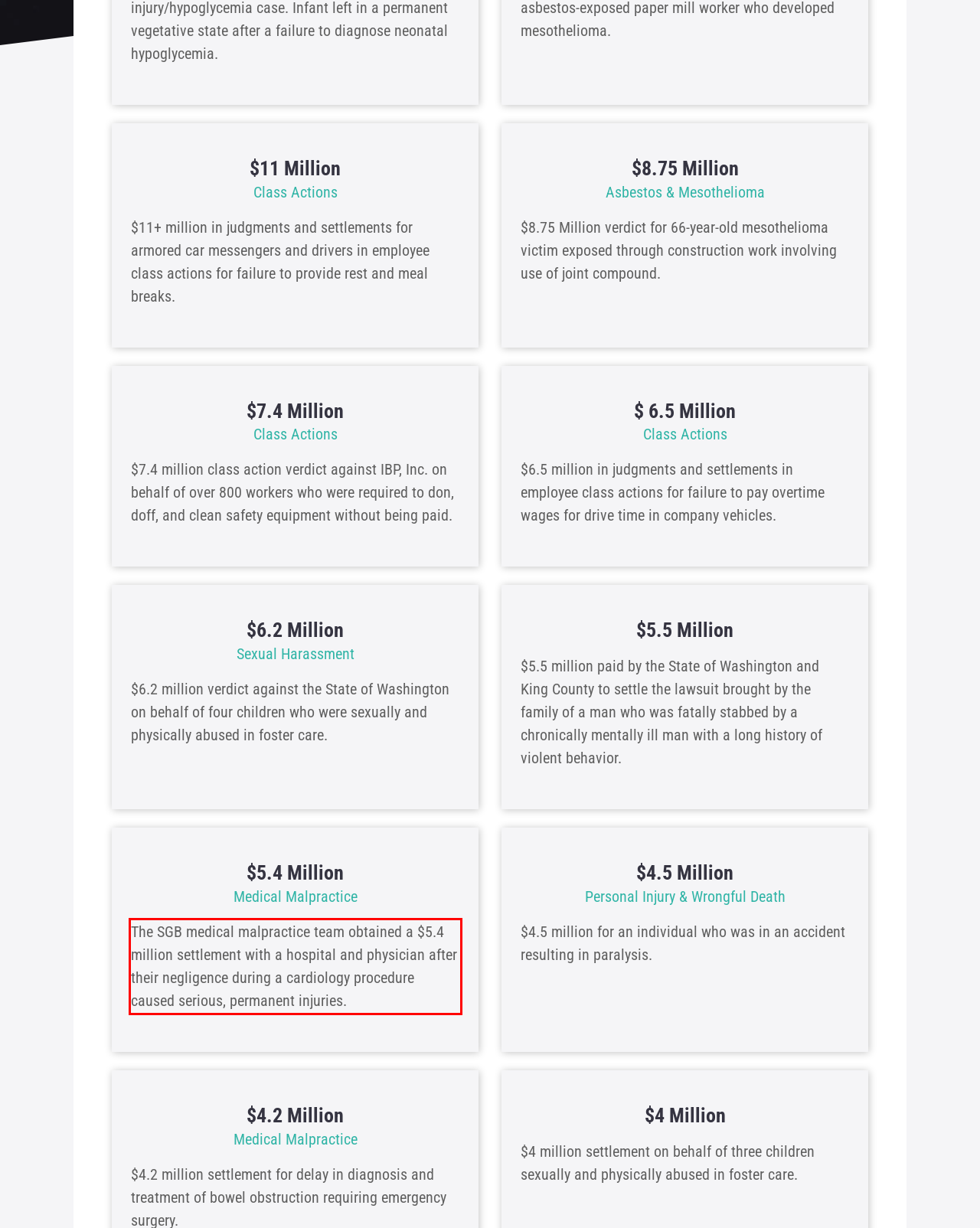Using the provided screenshot of a webpage, recognize the text inside the red rectangle bounding box by performing OCR.

The SGB medical malpractice team obtained a $5.4 million settlement with a hospital and physician after their negligence during a cardiology procedure caused serious, permanent injuries.